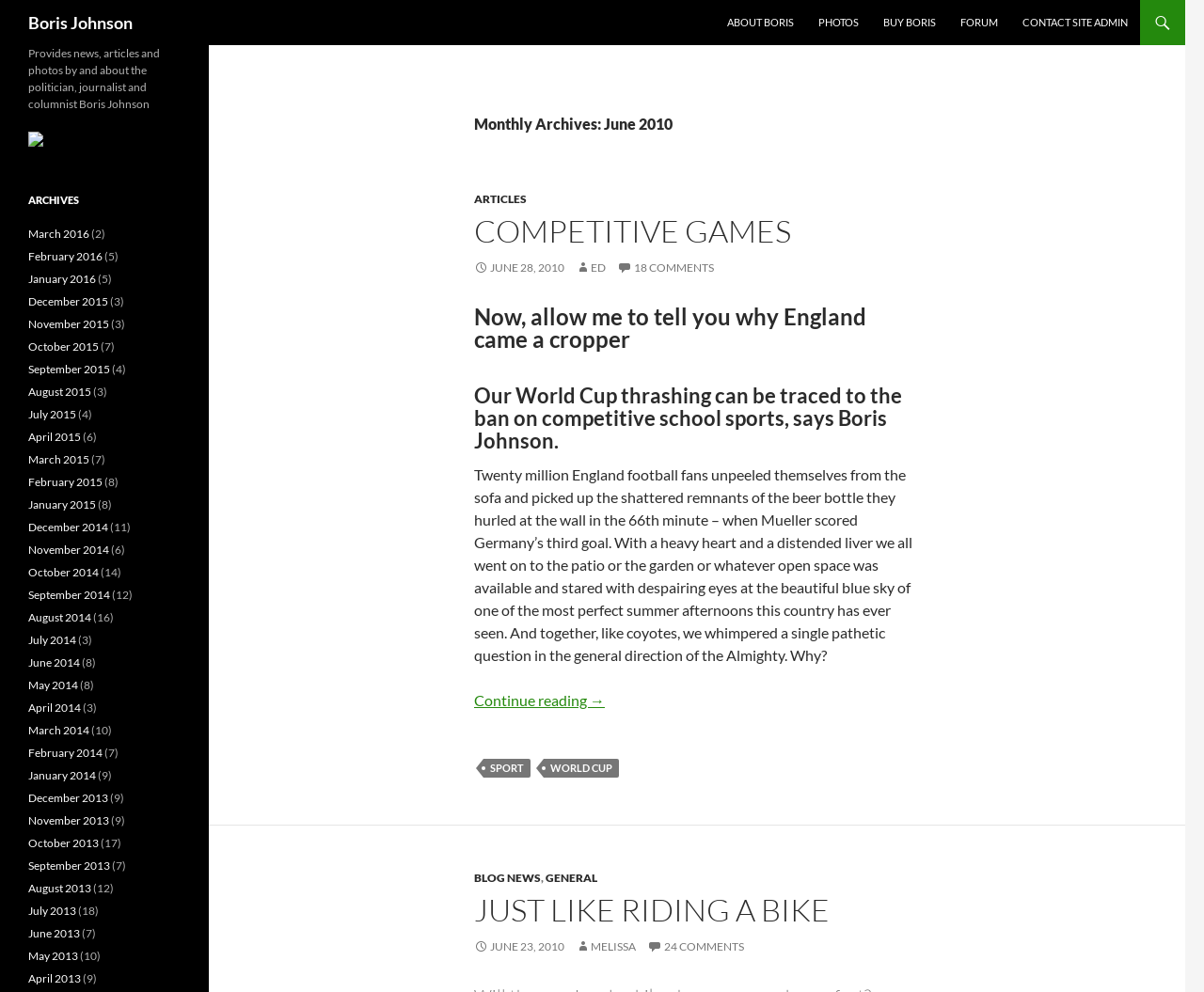Can you show the bounding box coordinates of the region to click on to complete the task described in the instruction: "Read the article 'JUST LIKE RIDING A BIKE'"?

[0.394, 0.9, 0.764, 0.935]